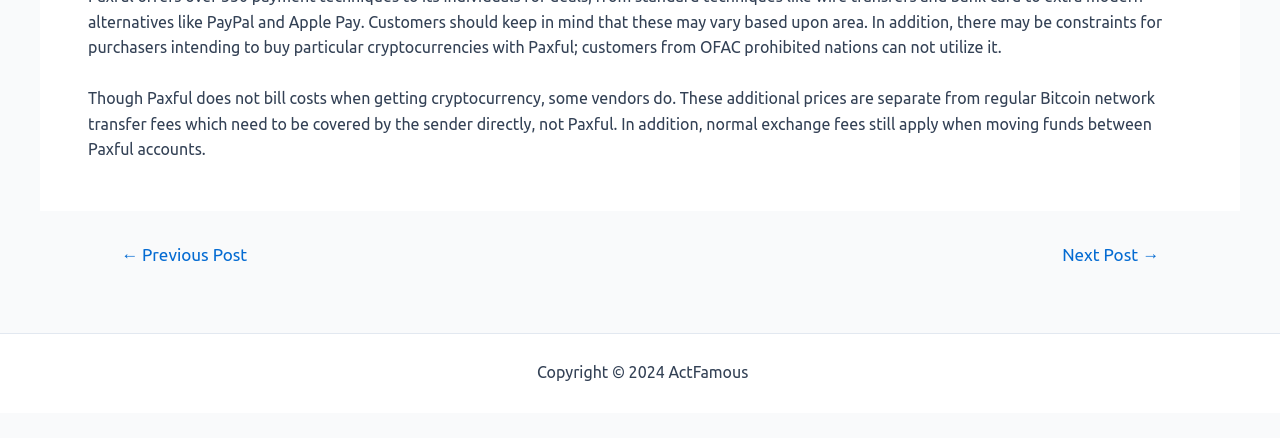Answer the following query concisely with a single word or phrase:
What is the navigation section for?

Posts